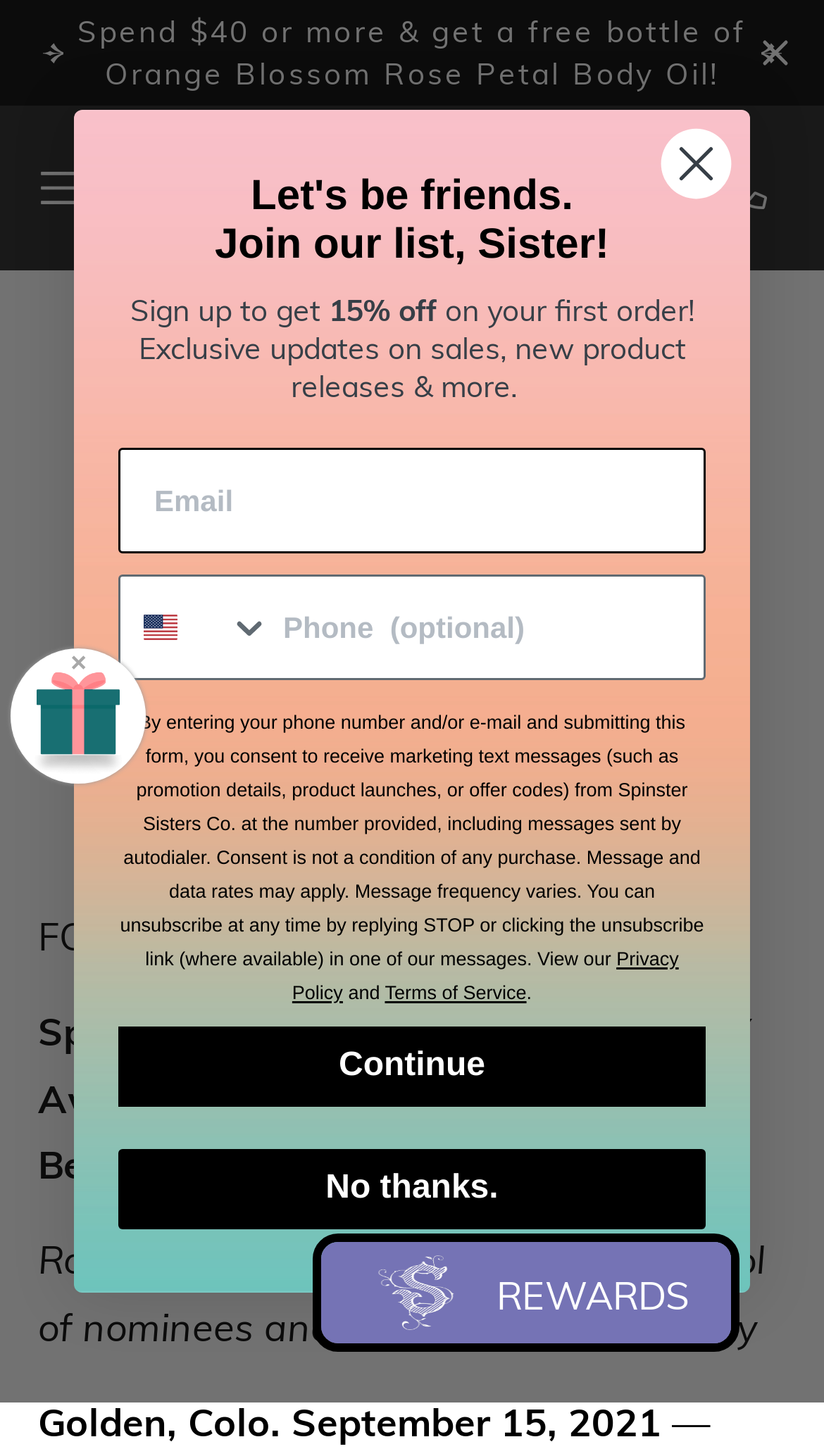Please find the bounding box coordinates in the format (top-left x, top-left y, bottom-right x, bottom-right y) for the given element description. Ensure the coordinates are floating point numbers between 0 and 1. Description: Continue

[0.144, 0.705, 0.856, 0.76]